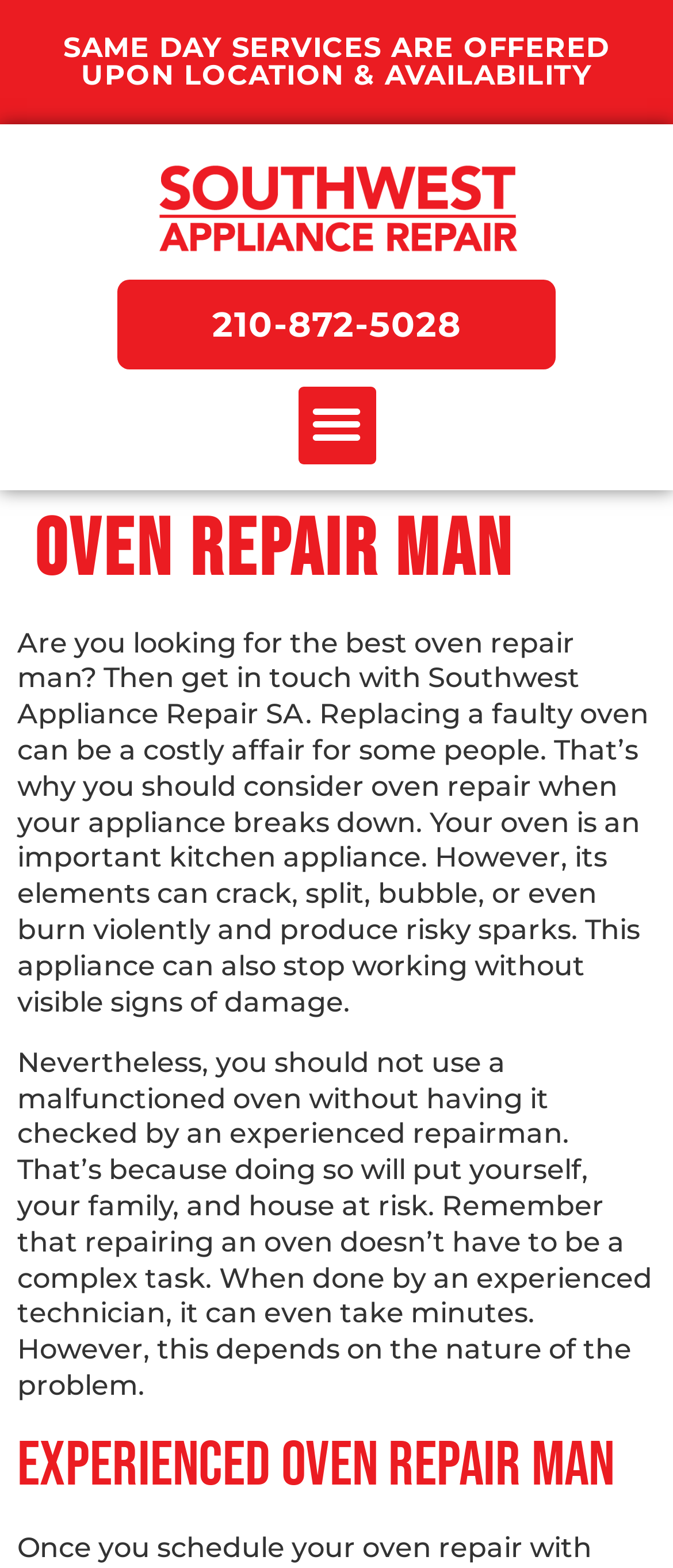Illustrate the webpage with a detailed description.

The webpage is about professional oven repair services in San Antonio, with a focus on same-day services. At the top, there is a prominent heading that reads "SAME DAY SERVICES ARE OFFERED UPON LOCATION & AVAILABILITY". Below this heading, there is a link to "Southwest Appliance Repair Color" accompanied by an image of the same name. To the right of this link, there is a "Menu Toggle" button.

On the left side of the page, there is a header section with a heading that reads "OVEN REPAIR MAN". Below this header, there are two blocks of text that discuss the importance of oven repair and the risks of using a malfunctioning oven. The text explains that oven repair can be a cost-effective solution and that it's essential to have an experienced technician check and repair the oven to avoid risks.

Further down the page, there is another heading that reads "EXPERIENCED OVEN REPAIR MAN". There is also a phone number "210-872-5028" displayed as a link. Overall, the webpage has a simple layout with a focus on conveying the importance of professional oven repair services.